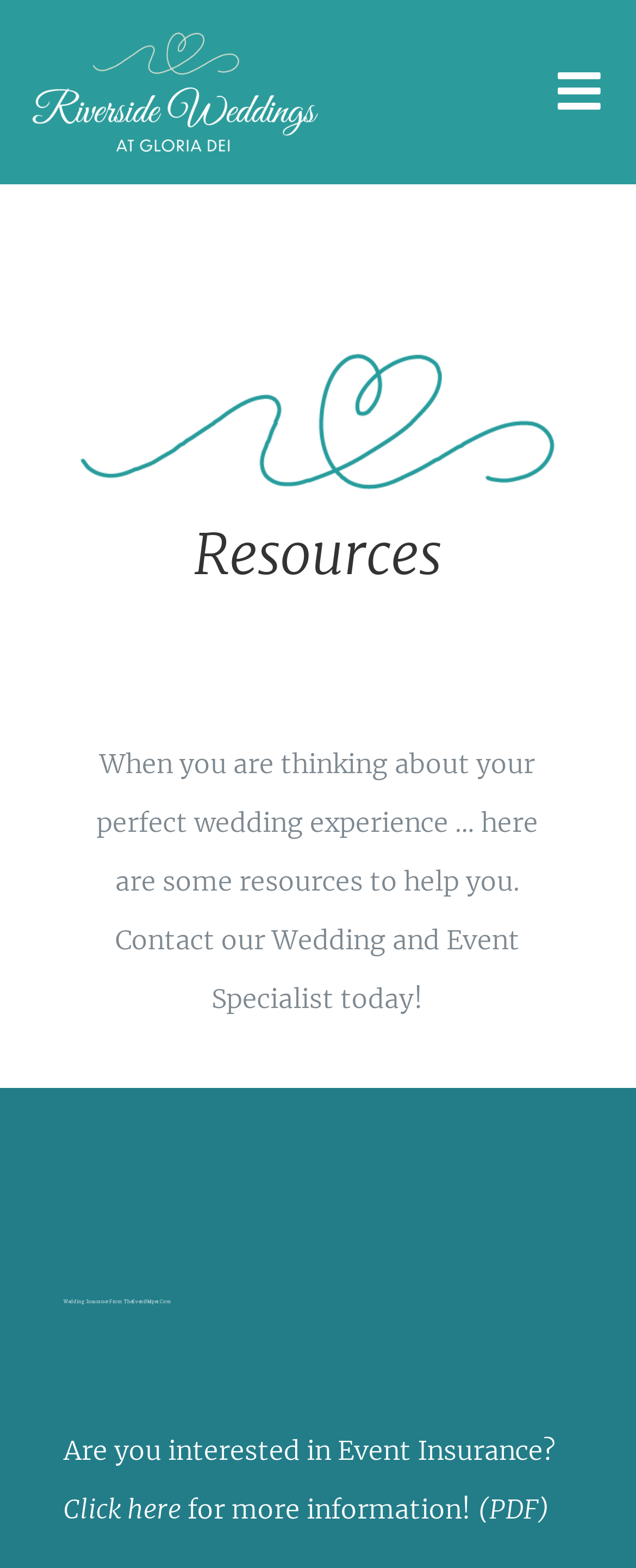Please locate the UI element described by "aria-label="Riverside Weddings logo-white-celedon"" and provide its bounding box coordinates.

[0.051, 0.019, 0.5, 0.04]